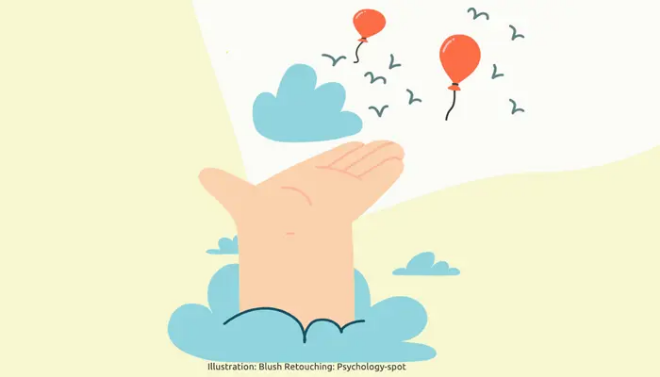Describe the image thoroughly.

The image features a whimsical illustration depicting a human hand reaching upwards, surrounded by playful clouds. Above the hand, several vibrant red balloons drift into the sky, accompanied by small birds in flight, symbolizing freedom and release. The soft pastel colors create a serene atmosphere, enhancing the theme of letting go. The illustration is attributed to Blush Retouching for Psychology-spot, suggesting a connection to emotional well-being and personal growth, inviting viewers to reflect on themes of attachment and liberation.